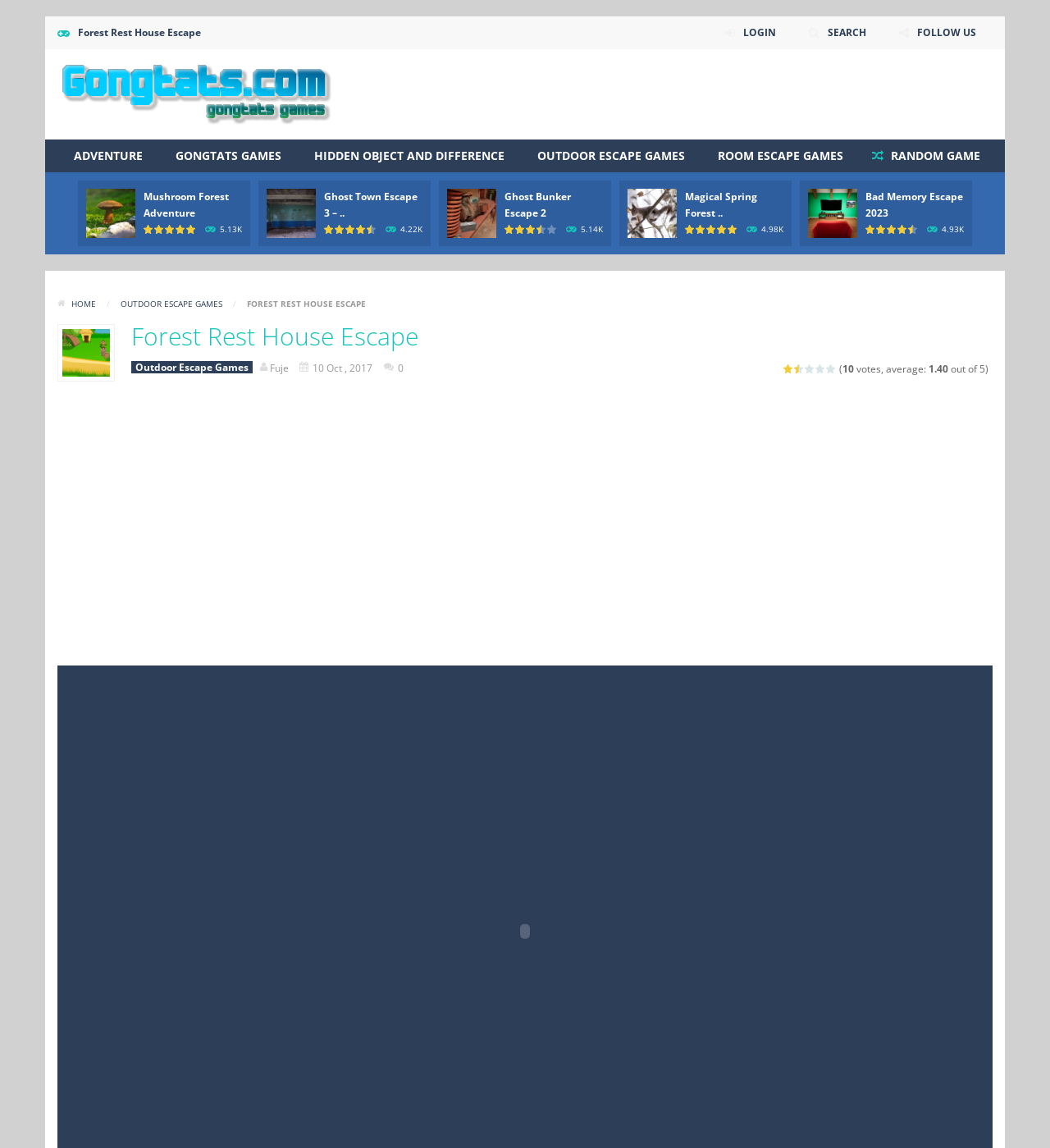Elaborate on the webpage's design and content in a detailed caption.

The webpage is a game portal featuring the game "Forest Rest House Escape" on Gongtats Games. At the top, there are several links, including "LOGIN", "SEARCH", "FOLLOW US", and social media links. Below these links, there is a Gongtats Games logo with a link to the website.

On the left side, there are several categories, including "ADVENTURE", "GONGTATS GAMES", "HIDDEN OBJECT AND DIFFERENCE", "OUTDOOR ESCAPE GAMES", and "ROOM ESCAPE GAMES". There is also a "RANDOM GAME" link.

The main content of the webpage is a list of games, each with a thumbnail image, a link to play the game, and a rating system with stars and votes. The games are arranged in a grid layout, with five games per row. Each game has a title, a "PLAY NOW" button, and a rating system with stars and votes. The ratings are displayed as a series of images, with each image representing a star.

Below the game list, there are navigation links, including "HOME" and a pagination system with arrows.

The overall layout is organized, with clear headings and concise text. The use of images and icons adds visual appeal to the webpage.